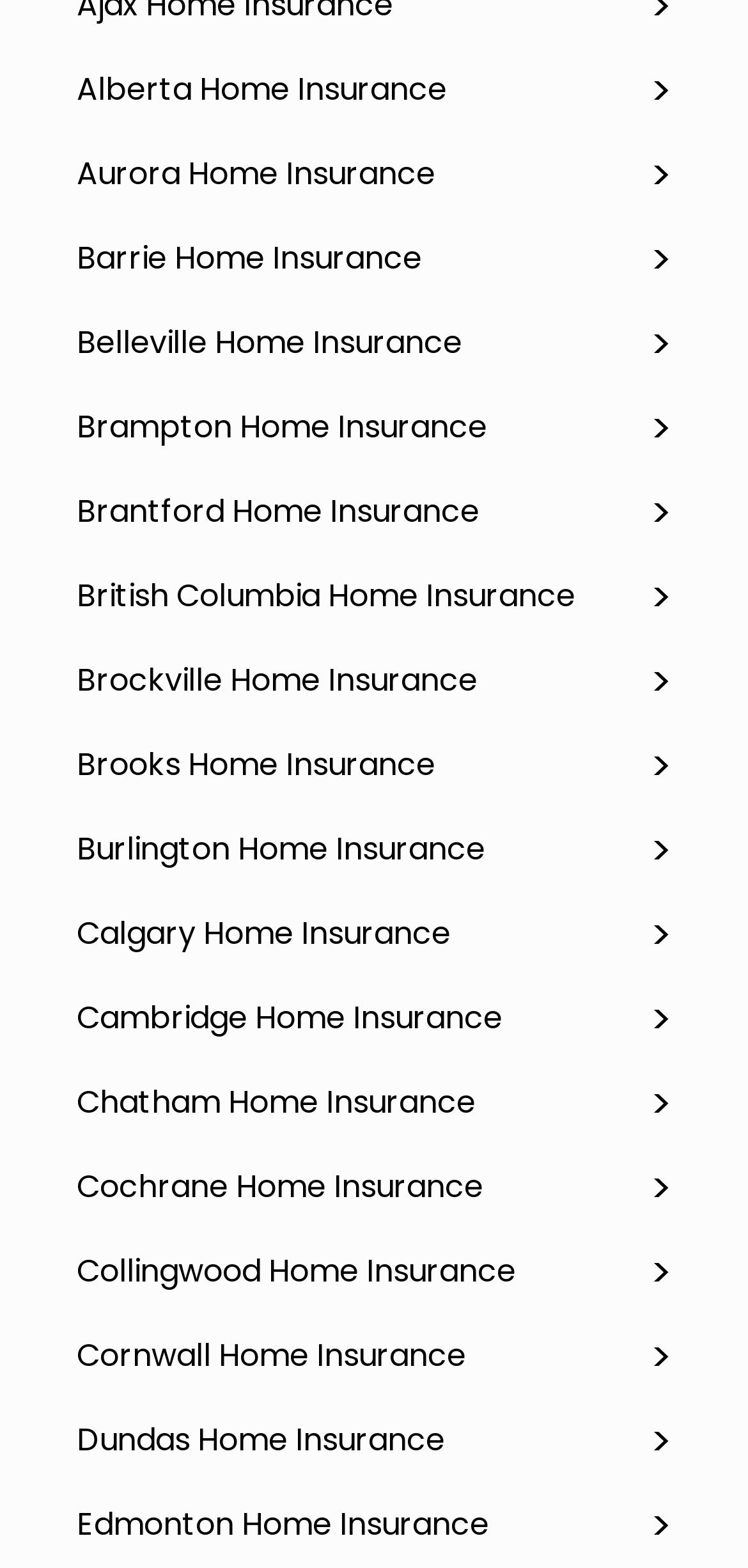Identify the bounding box coordinates of the clickable section necessary to follow the following instruction: "Learn about Burlington Home Insurance". The coordinates should be presented as four float numbers from 0 to 1, i.e., [left, top, right, bottom].

[0.062, 0.579, 0.938, 0.623]